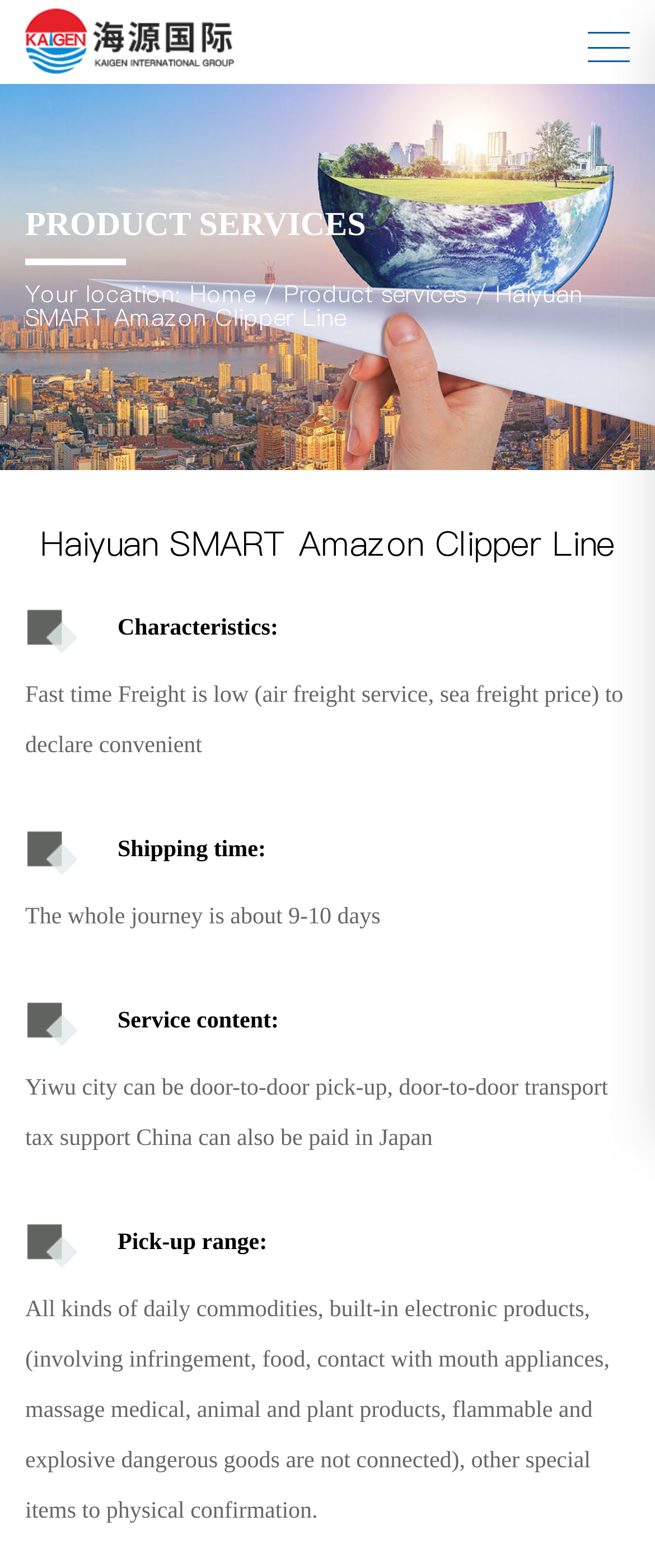What kind of products can be picked up?
With the help of the image, please provide a detailed response to the question.

I found the answer by looking at the StaticText element with the text 'All kinds of daily commodities, built-in electronic products...' which is located under the heading 'Pick-up range:', indicating that these are the types of products that can be picked up.